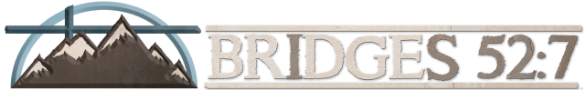Offer a detailed explanation of what is happening in the image.

The image features the logo of "Bridges 52:7," an organization that emphasizes a connection between faith and community. The design showcases a stylized depiction of mountains, symbolizing strength and stability, accompanied by a cross, representing the Christian faith. The mountains are set against a light blue circular outline, creating a harmonious and welcoming feel. The text "BRIDGES 52:7" is prominently displayed in a bold, rustic font, blending earthy tones to evoke a sense of authenticity and connection to nature. This logo encapsulates the mission of bridging gaps in life and faith, inviting individuals to explore deeper connections within their spiritual journey.